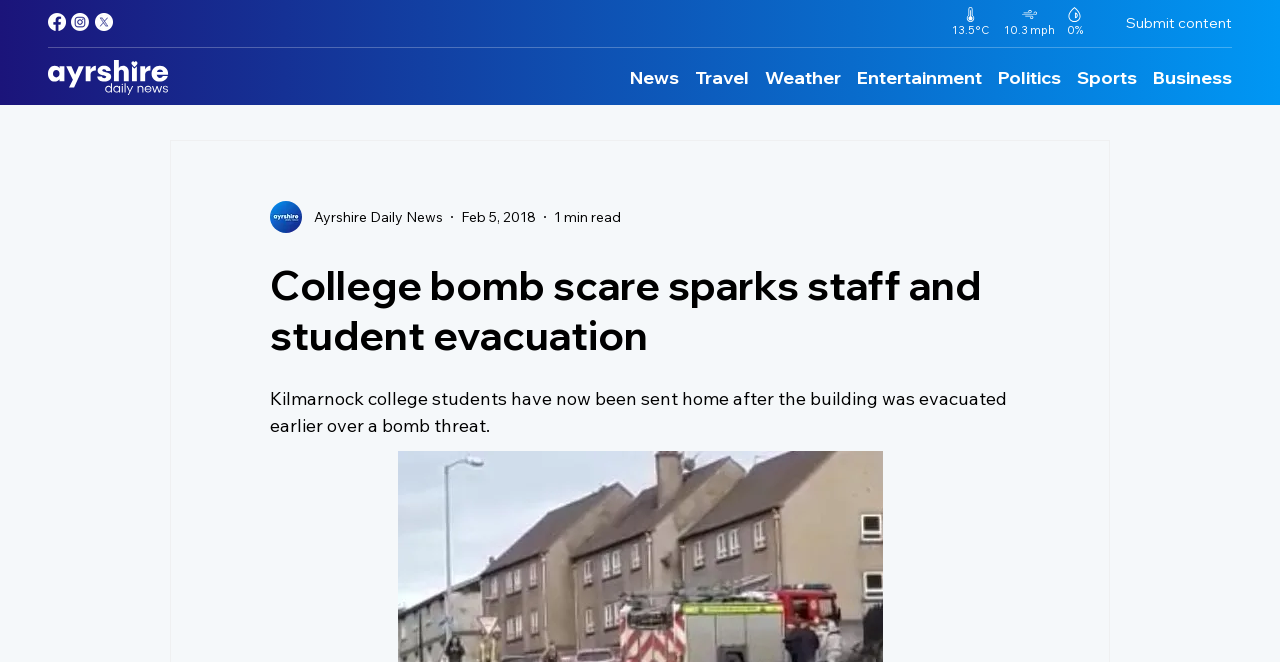Kindly determine the bounding box coordinates of the area that needs to be clicked to fulfill this instruction: "Visit Facebook page".

[0.038, 0.02, 0.052, 0.048]